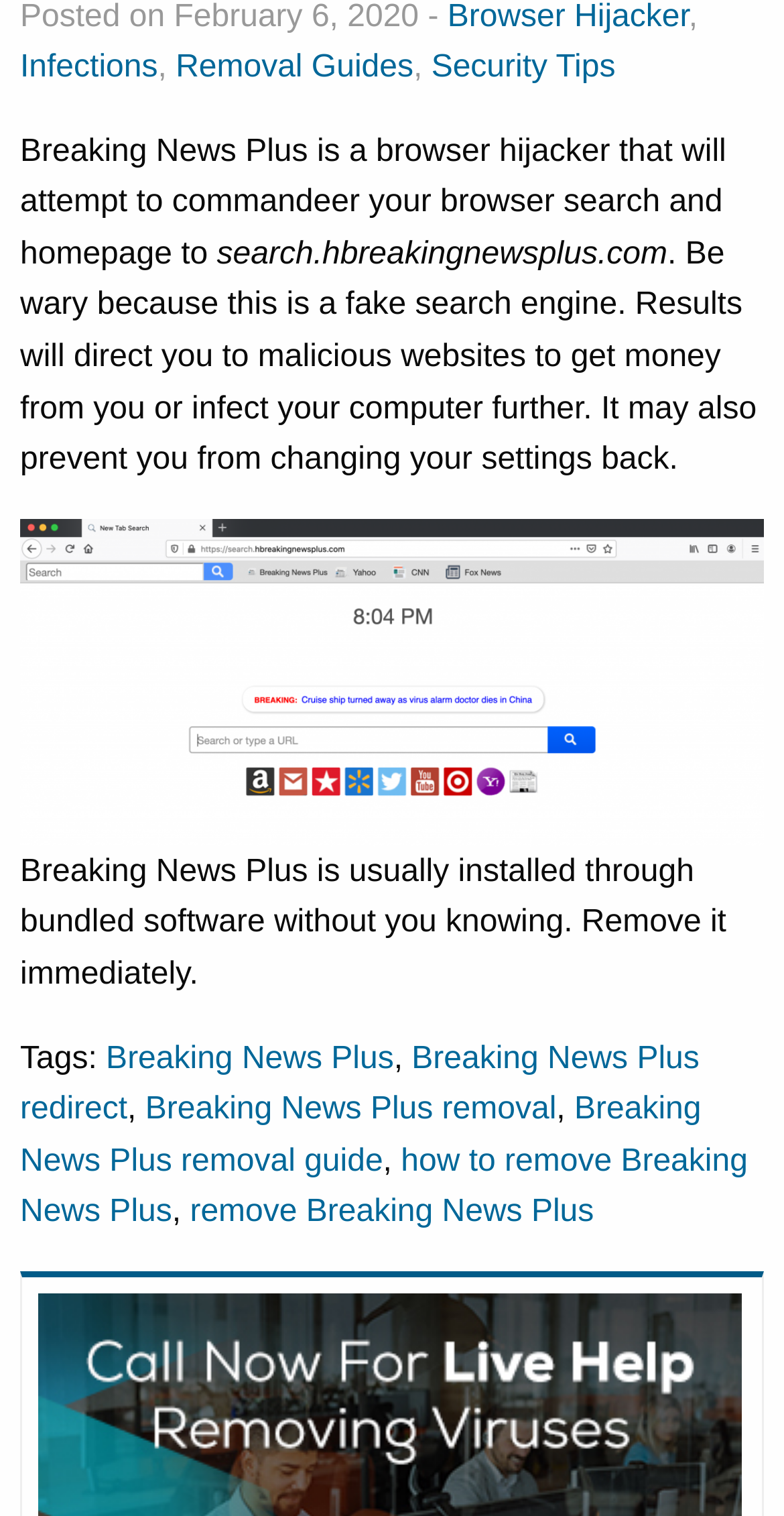Determine the bounding box coordinates for the HTML element described here: "Arts and Crafts".

None